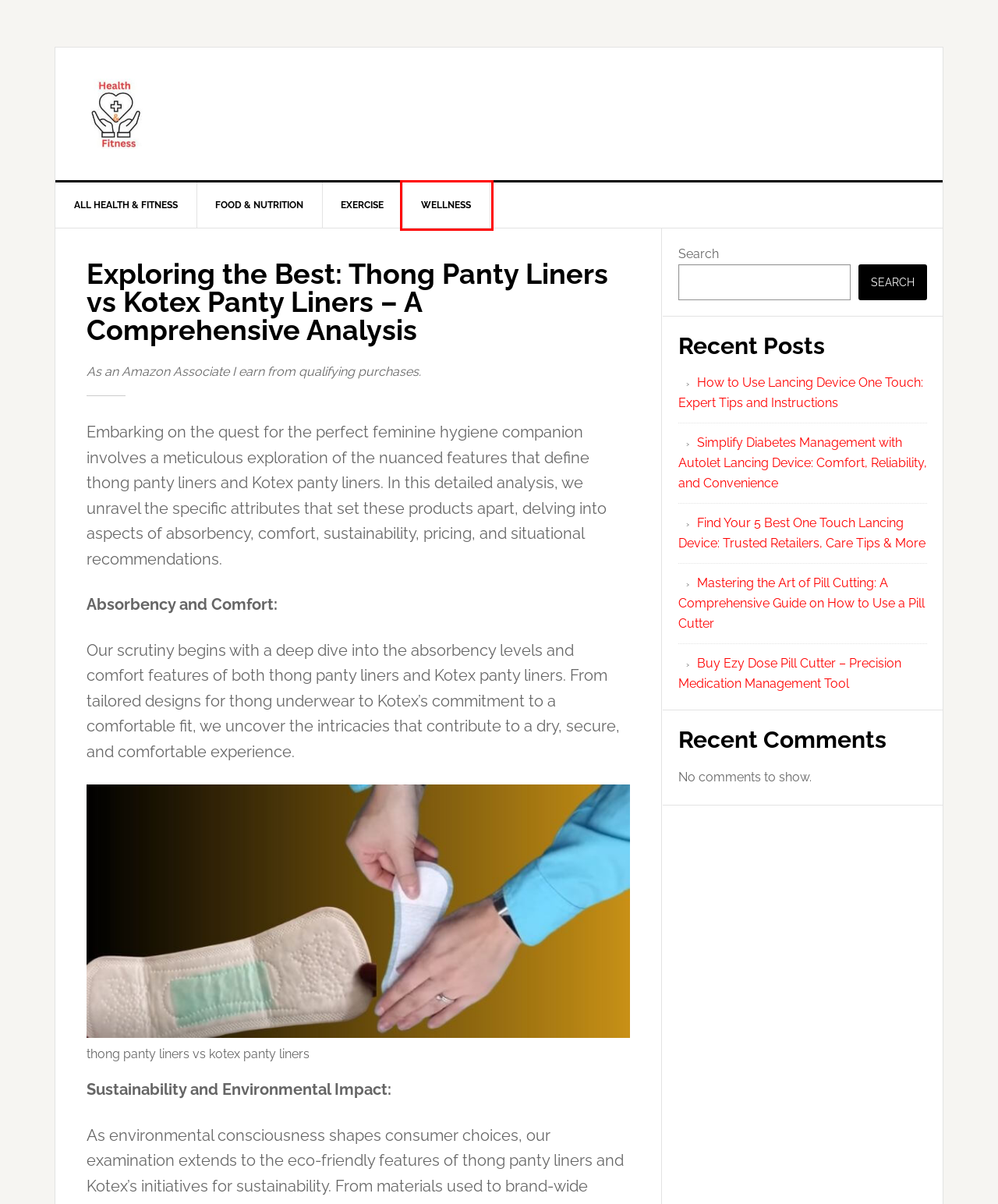You have a screenshot of a webpage with a red bounding box around a UI element. Determine which webpage description best matches the new webpage that results from clicking the element in the bounding box. Here are the candidates:
A. A Comprehensive Guide on How to Use a Pill Cutter
B. How to Use Lancing Device One Touch: Expert Tips
C. Health & Fitness
D. Wellness
E. Simplify Diabetes Management with Autolet Lancing Device:
F. Buy Ezy Dose Pill Cutter - Precision Medication Management Tool
G. Find Your One Touch Lancing Device: Trusted Retailers, Care Tip
H. Food & Nutrition

D